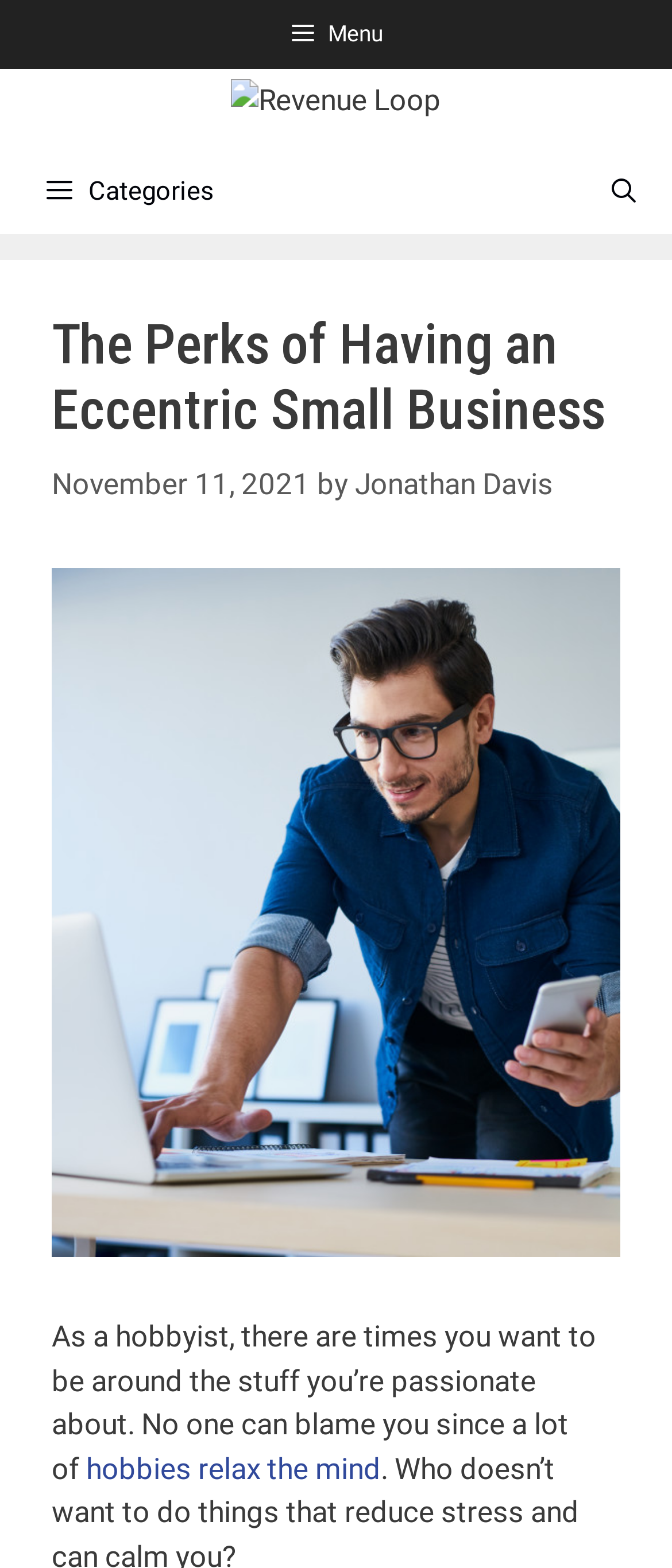What is the main heading of this webpage? Please extract and provide it.

The Perks of Having an Eccentric Small Business